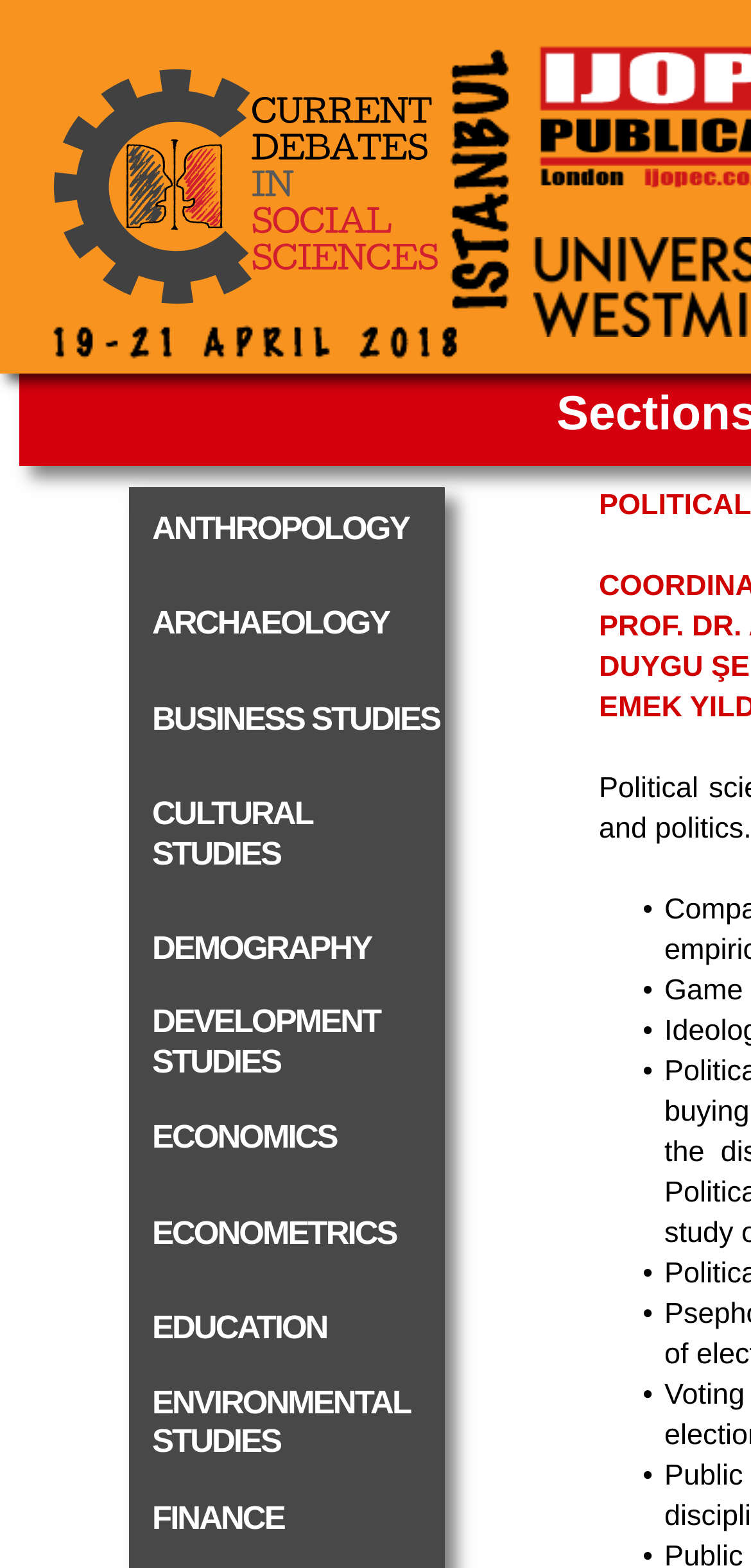Locate the bounding box of the UI element defined by this description: "CULTURAL STUDIES". The coordinates should be given as four float numbers between 0 and 1, formatted as [left, top, right, bottom].

[0.172, 0.493, 0.592, 0.578]